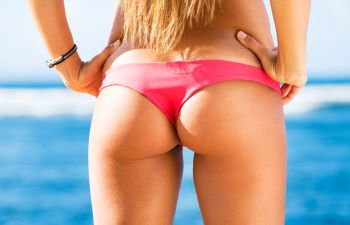Explain what is happening in the image with elaborate details.

The image features a woman standing on a beach, showcasing her figure from behind as she poses in a pink bikini bottom. The background reveals a serene ocean, enhancing the relaxed, summery vibe of the scene. This visual is relevant to discussions surrounding Brazilian butt lift (BBL) procedures, highlighting the aesthetic concerns women may have regarding their body shape after such surgeries. Many individuals seek liposuction to address feelings of dissatisfaction with their body post-BBL, often due to difficulties in finding well-fitting clothing or feeling self-conscious in swimwear. The image encapsulates a moment where the focus is on body confidence, a prevalent theme in conversations about cosmetic enhancements.